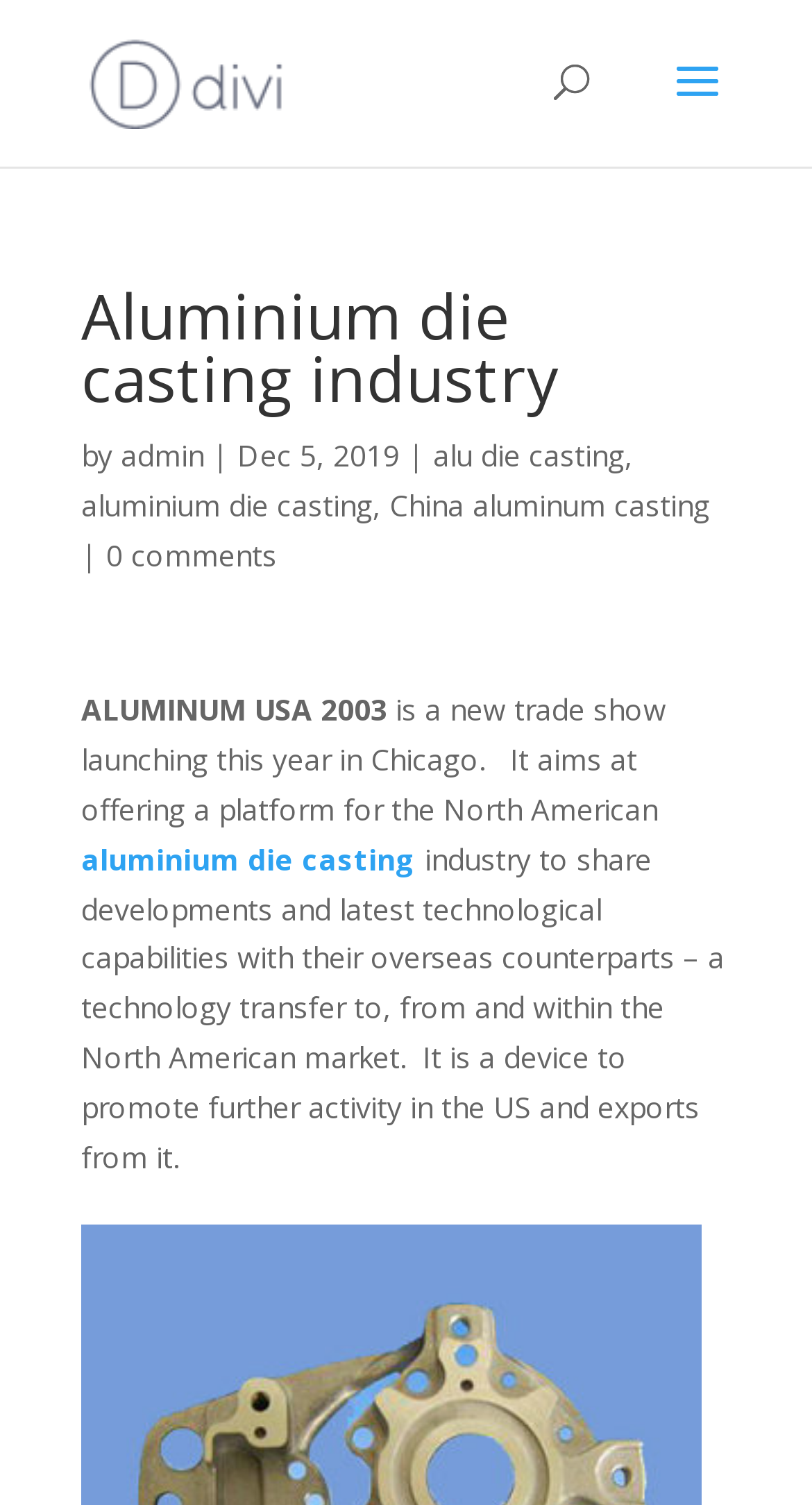Locate the bounding box coordinates of the element's region that should be clicked to carry out the following instruction: "Search for something". The coordinates need to be four float numbers between 0 and 1, i.e., [left, top, right, bottom].

[0.5, 0.0, 0.9, 0.001]